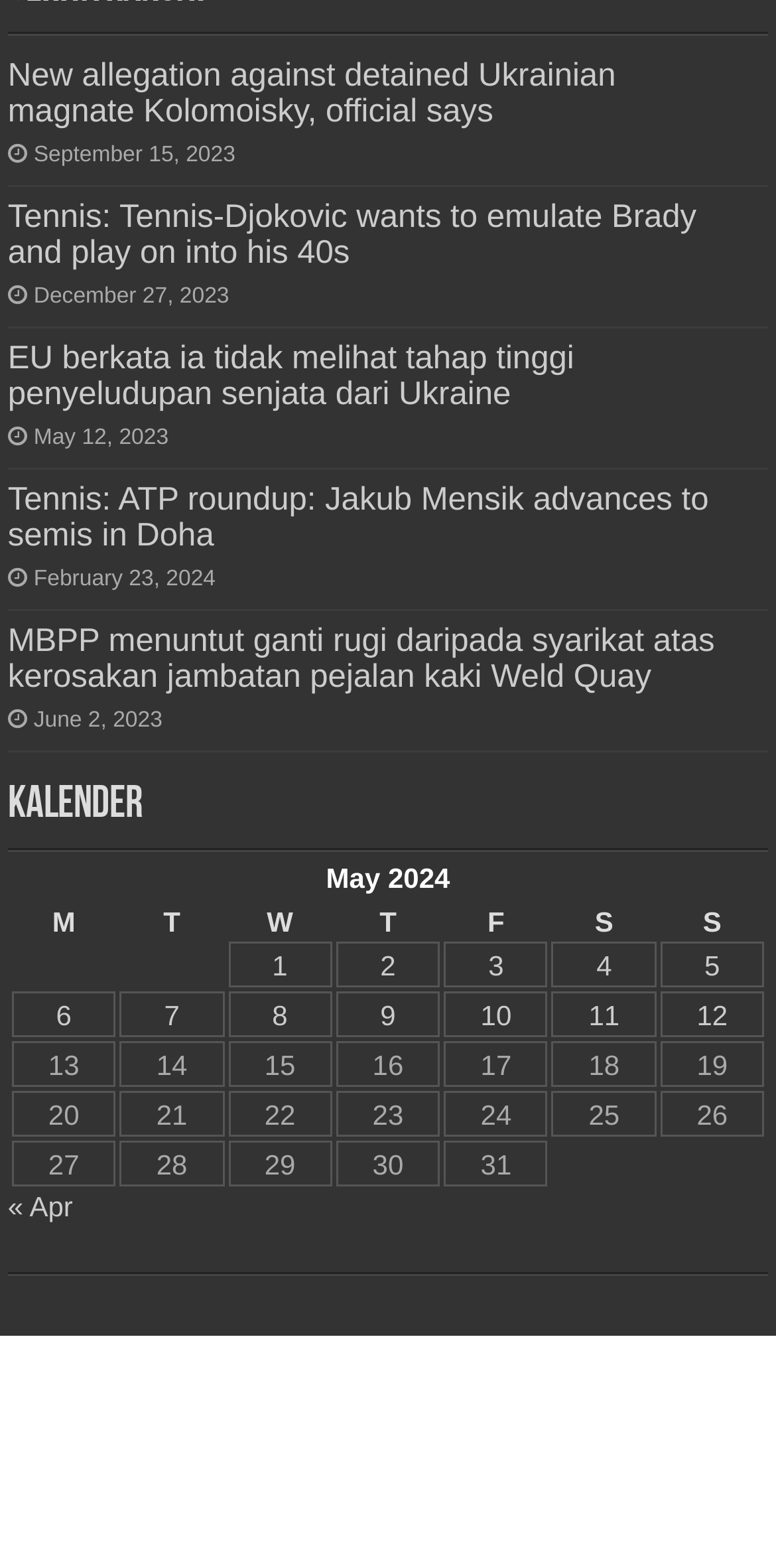Locate the bounding box coordinates of the clickable region necessary to complete the following instruction: "Go to previous month". Provide the coordinates in the format of four float numbers between 0 and 1, i.e., [left, top, right, bottom].

[0.01, 0.76, 0.094, 0.78]